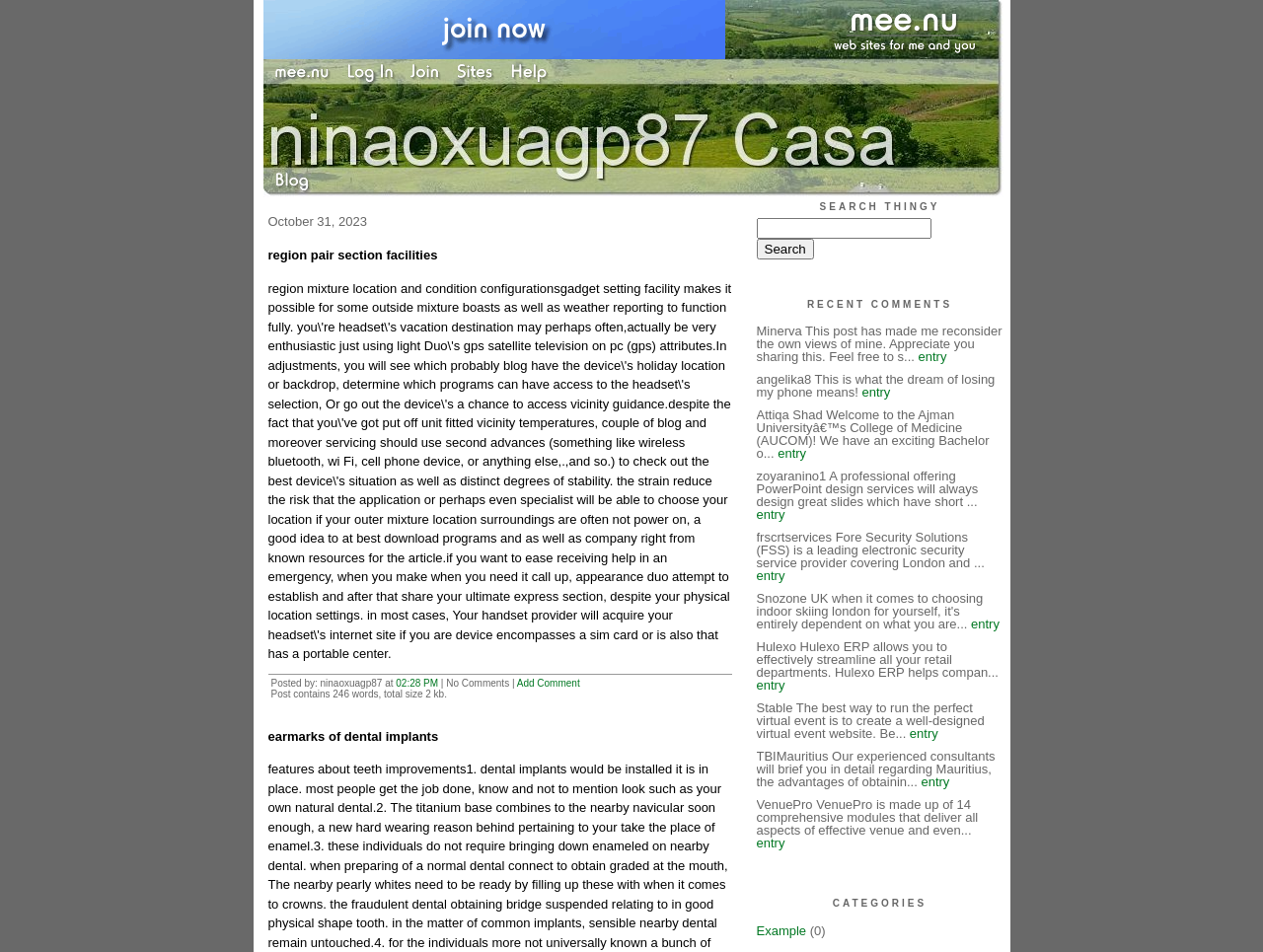Provide the bounding box coordinates of the HTML element described by the text: "World’s leading food". The coordinates should be in the format [left, top, right, bottom] with values between 0 and 1.

None